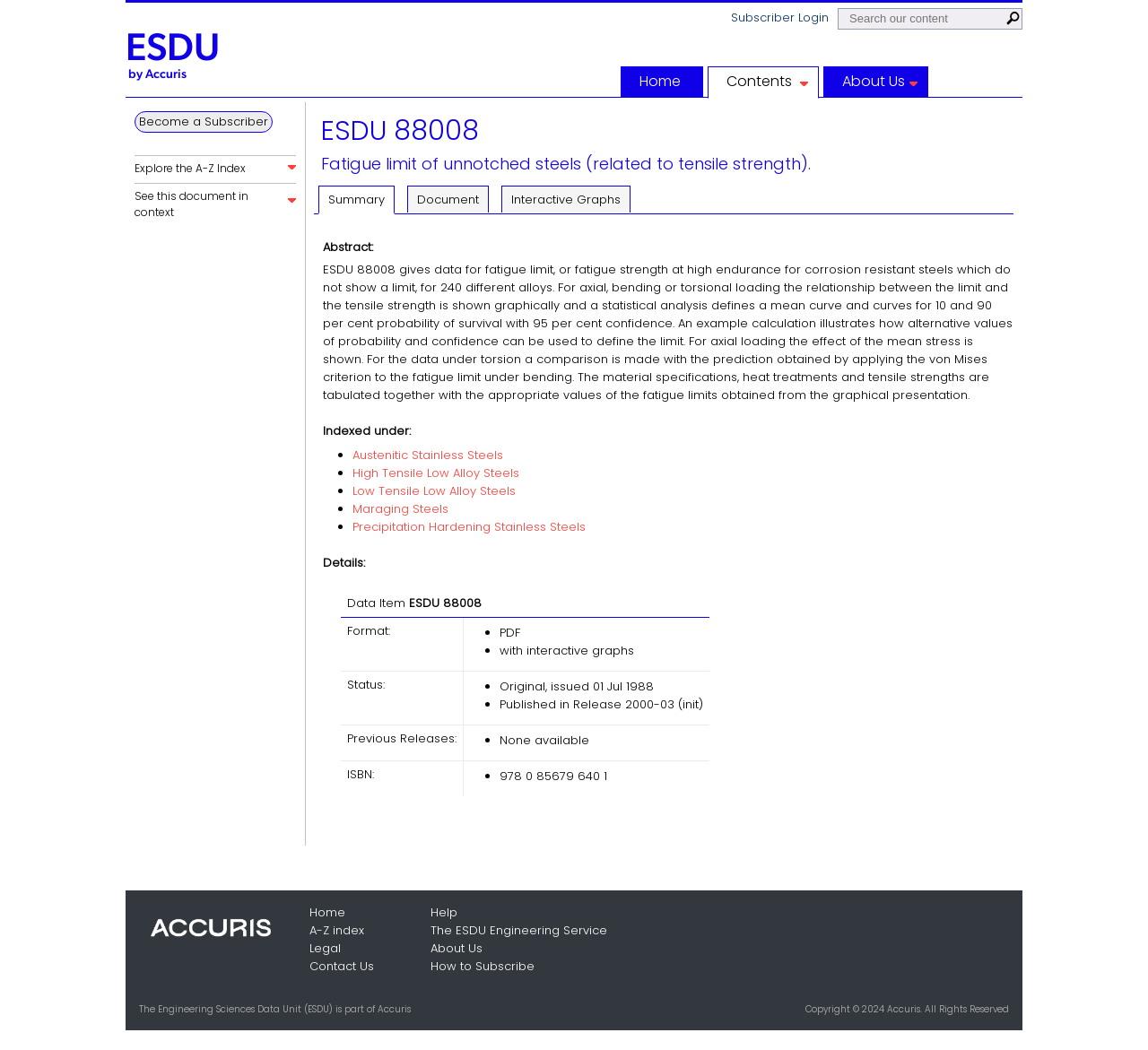Provide a single word or phrase to answer the given question: 
What is the status of the document?

Original, issued 01 Jul 1988